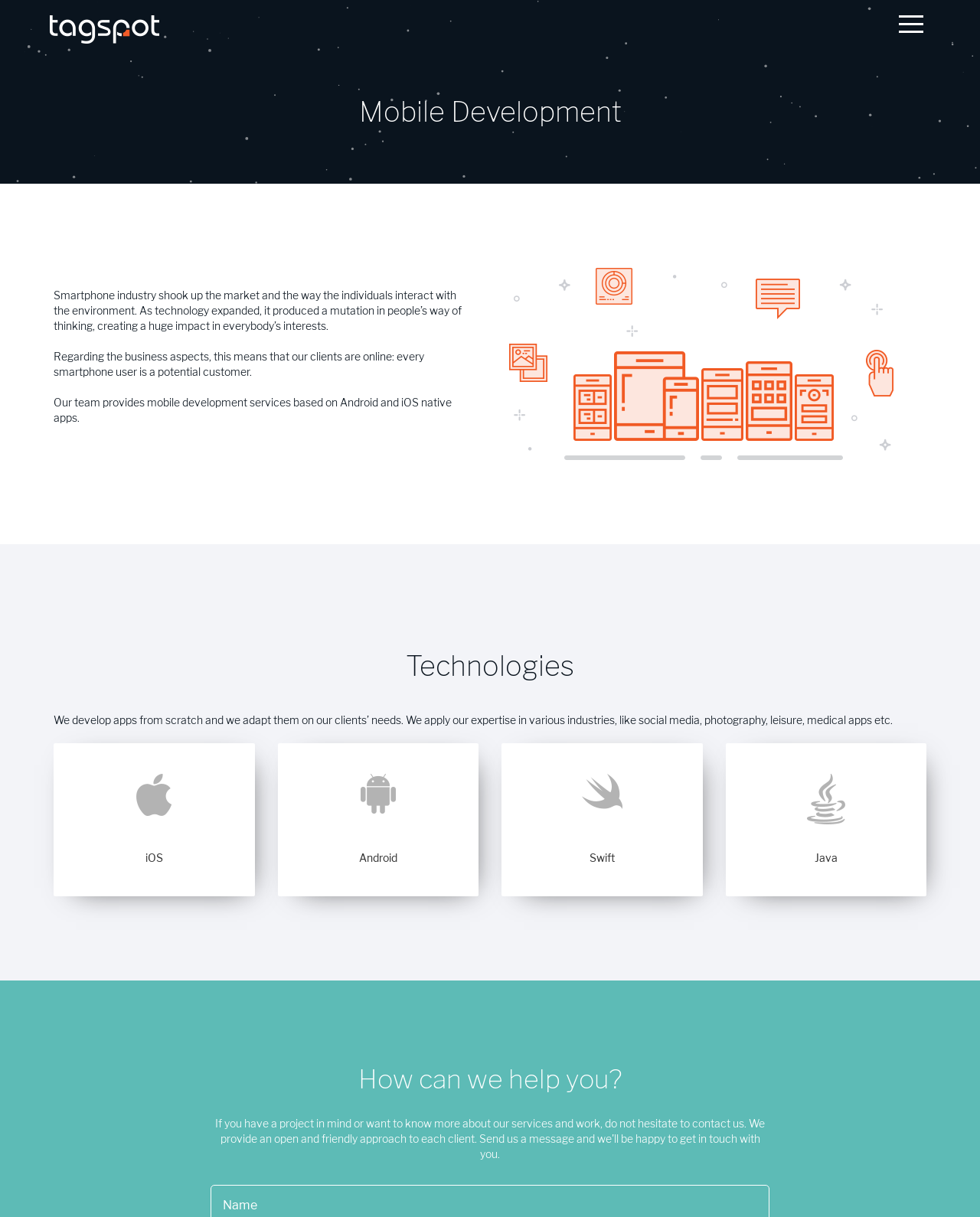Look at the image and answer the question in detail:
What type of apps does Tagspot develop?

According to the webpage, Tagspot develops native apps for Android and iOS, as stated in the paragraph 'Our team provides mobile development services...'